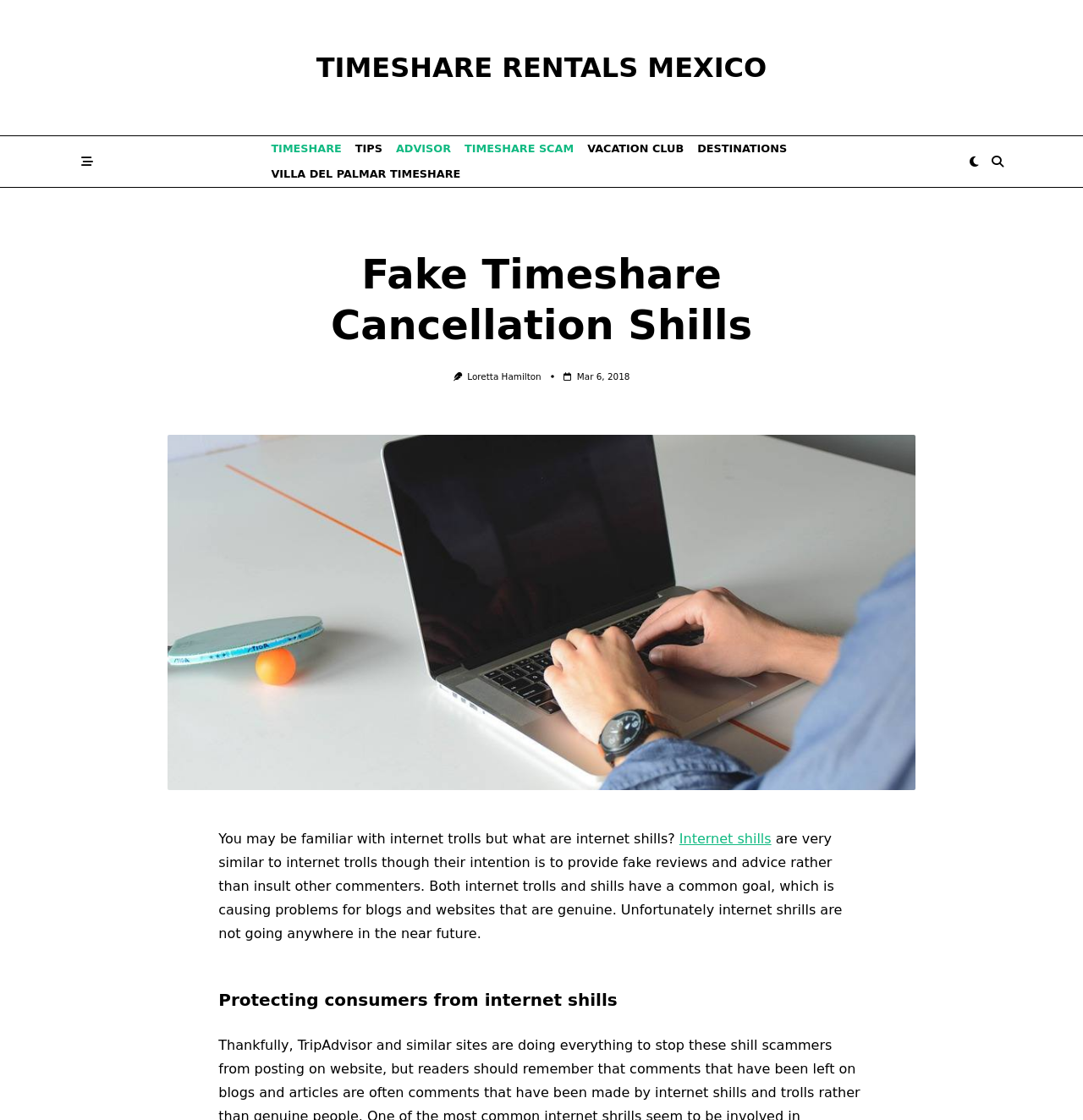What is the main heading of this webpage? Please extract and provide it.

Fake Timeshare Cancellation Shills